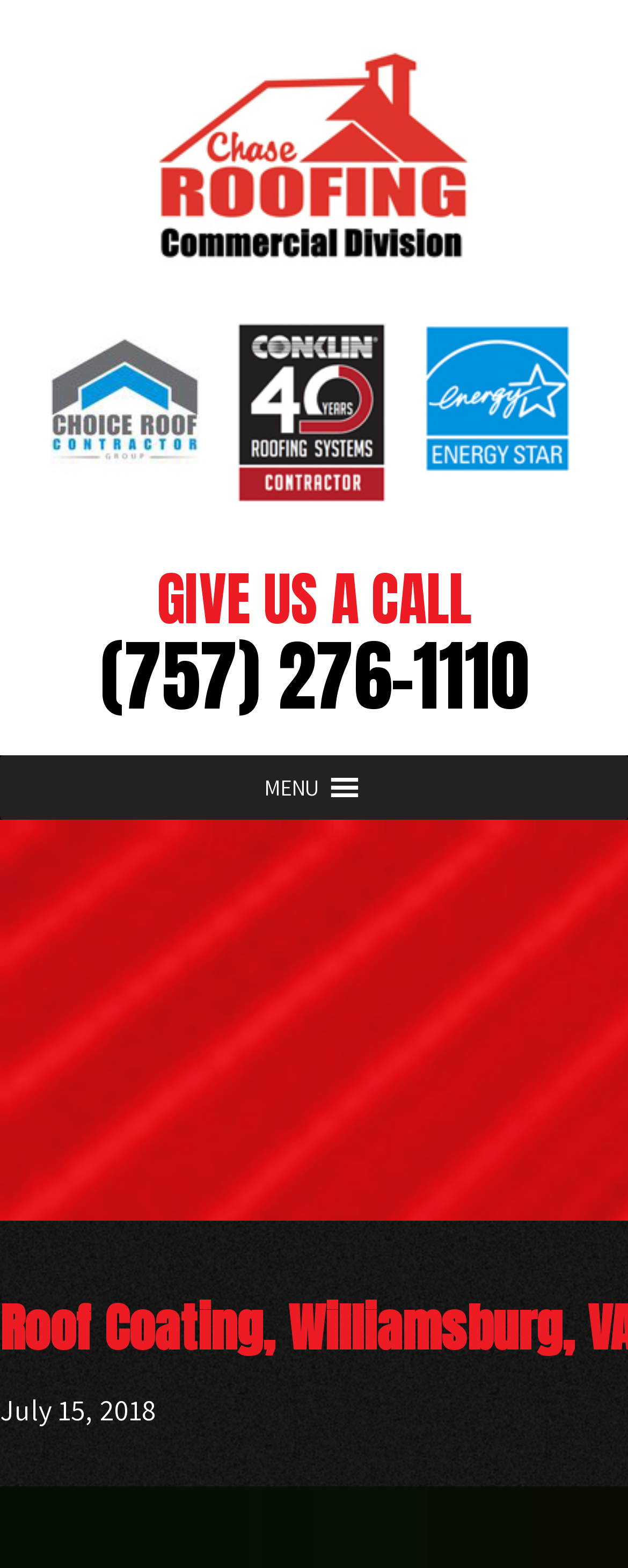Please examine the image and provide a detailed answer to the question: What is the company name?

The company name can be found in the link element with the text 'Chase Commercial Roofing - Commercial Roofing Company' which is located at the top of the page.